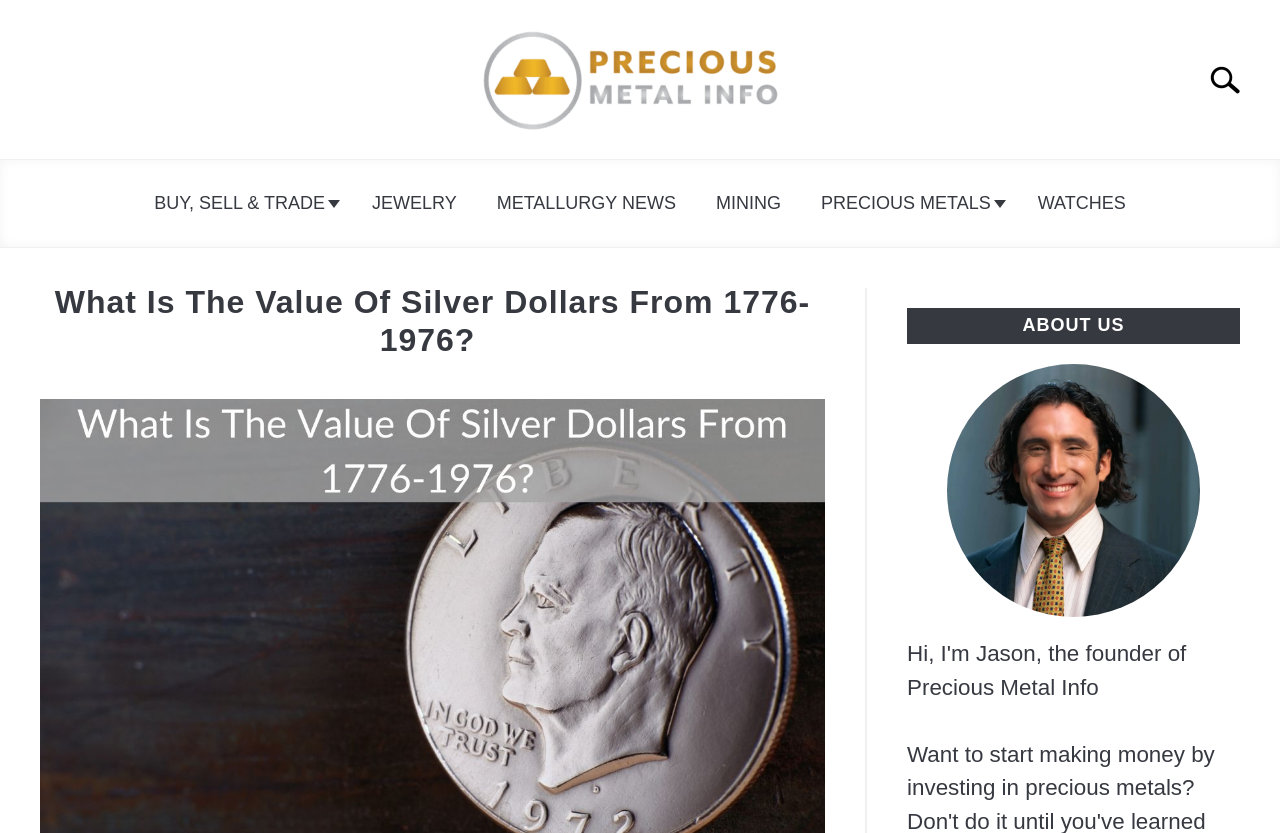What is the value of the silver dollars being discussed?
Please provide a comprehensive answer based on the visual information in the image.

The webpage does not explicitly mention the value of the silver dollars from 1776-1976. It only provides information about the coin being a special celebration coin in honor of the bicentennial, but it does not provide a specific value or price range.